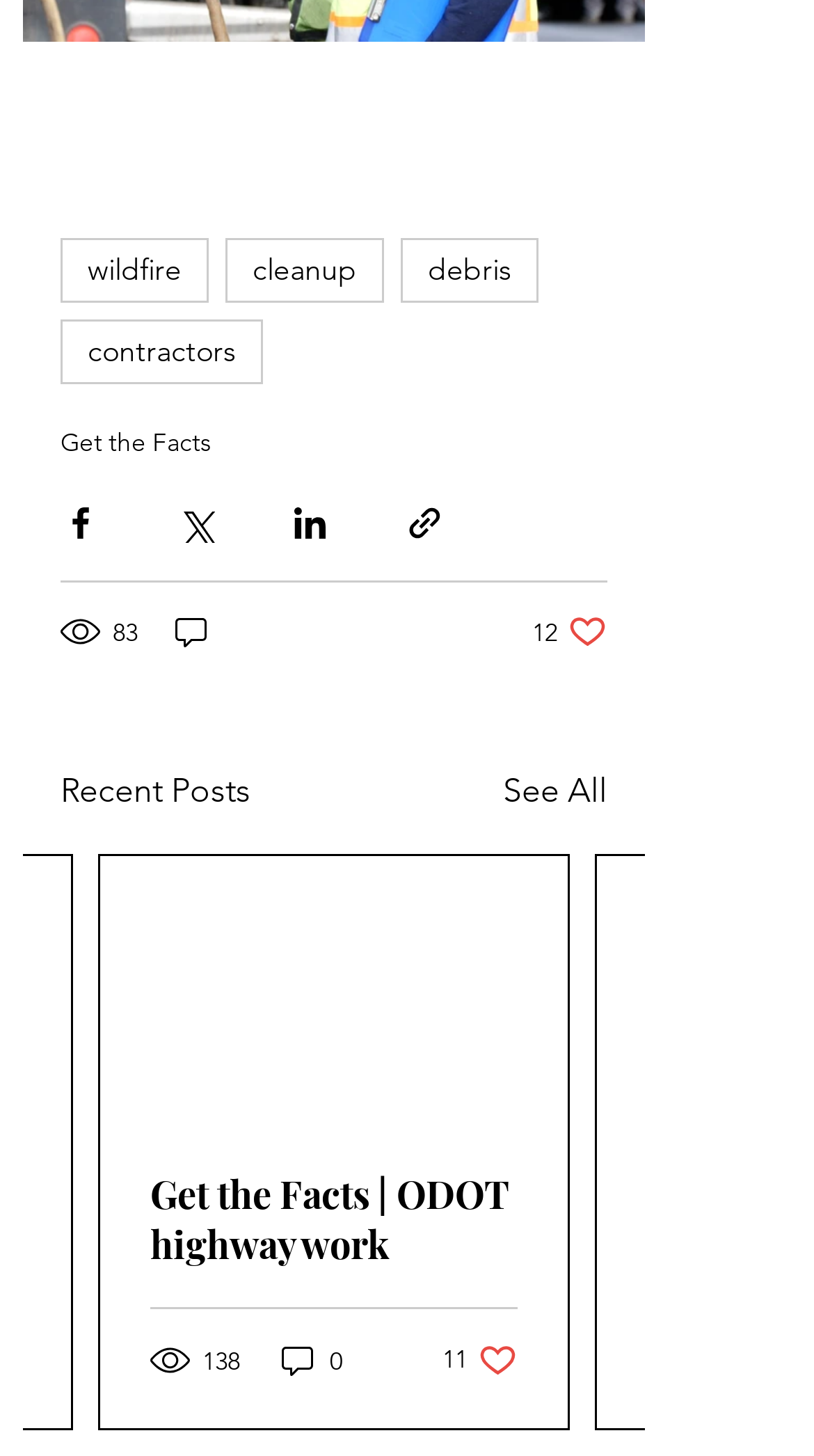How many views does the first post have?
Give a comprehensive and detailed explanation for the question.

The first post has 83 views, which is indicated by the generic element with ID 430, located below the share buttons with a bounding box of [0.074, 0.421, 0.174, 0.448].